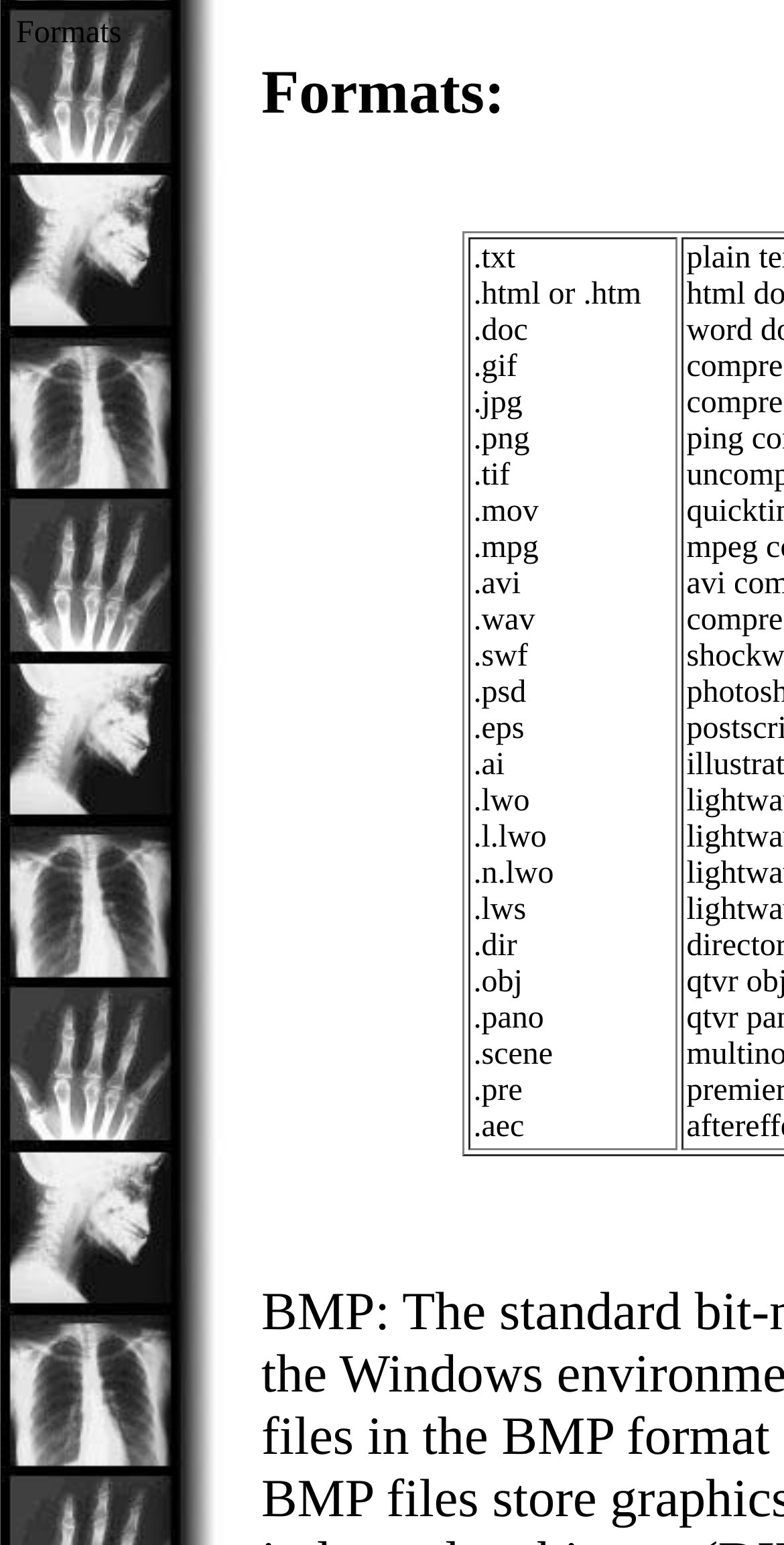Refer to the image and provide an in-depth answer to the question: 
What is the purpose of this webpage?

The webpage appears to be a file format selection page, allowing users to choose from a variety of file formats, including image, video, audio, and document formats, suggesting that the purpose of this webpage is to facilitate file format selection.